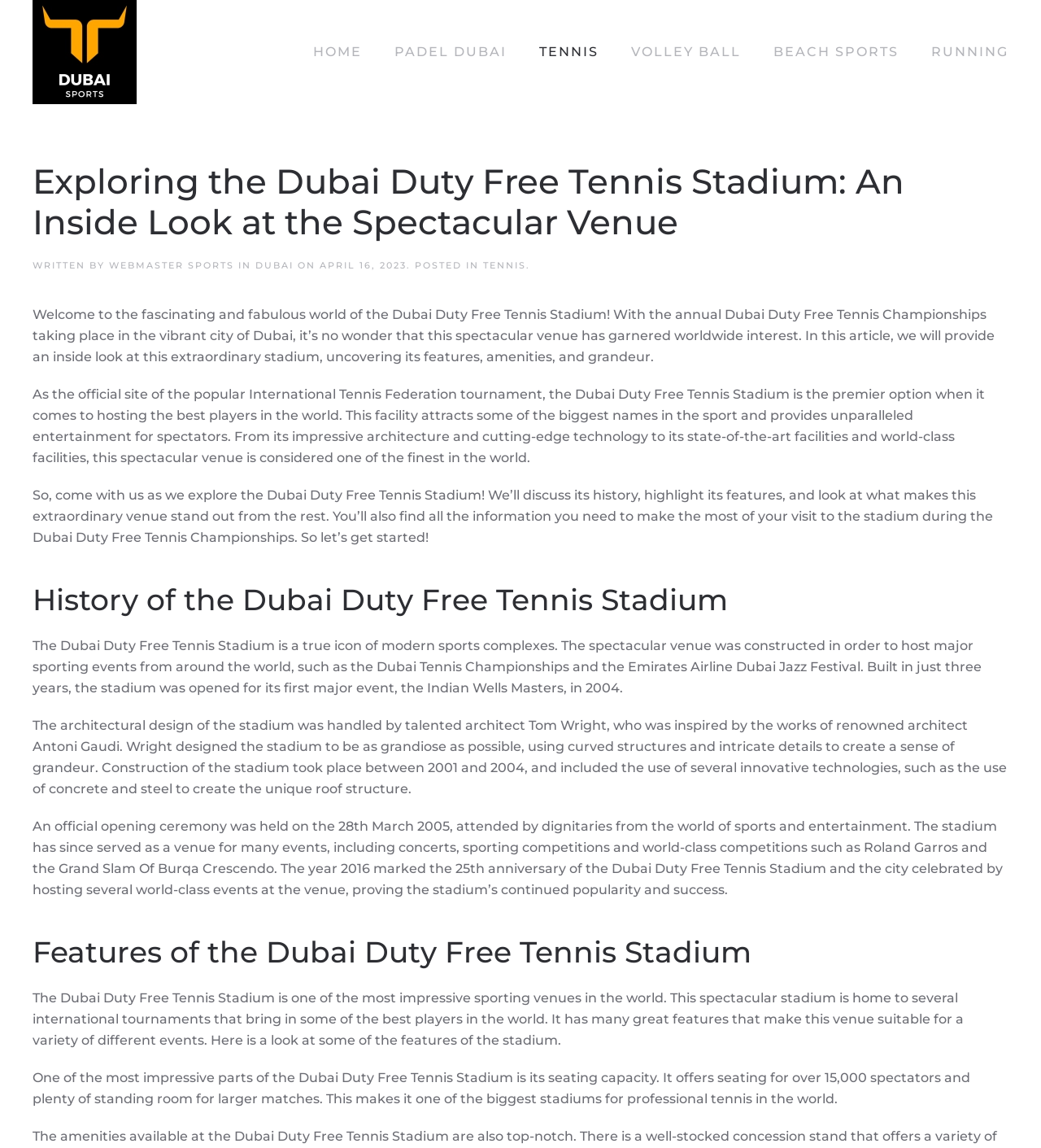Offer an extensive depiction of the webpage and its key elements.

The webpage is about the Dubai Duty Free Tennis Stadium, providing an in-depth look at the venue's features, amenities, and history. At the top left corner, there is a link to "Back to home" accompanied by an image with the text "SPORTS IN DUBAI". Next to it, there are several links to different sports categories, including "HOME", "PADEL DUBAI", "TENNIS", "VOLLEY BALL", "BEACH SPORTS", and "RUNNING".

Below these links, there is a heading that reads "Exploring the Dubai Duty Free Tennis Stadium: An Inside Look at the Spectacular Venue". Underneath, there is a section with the author's name and the date of publication, April 16, 2023.

The main content of the webpage is divided into several sections. The first section provides an introduction to the stadium, describing its features, amenities, and grandeur. The text is followed by three paragraphs that discuss the stadium's history, highlighting its construction, architectural design, and official opening ceremony.

The next section is headed "History of the Dubai Duty Free Tennis Stadium", which provides more details about the stadium's past, including its construction, design inspiration, and notable events held at the venue.

The following section is titled "Features of the Dubai Duty Free Tennis Stadium", which describes the stadium's impressive seating capacity, accommodating over 15,000 spectators, and its suitability for hosting various events.

Throughout the webpage, there are no images, but the text is well-organized and easy to follow, making it a comprehensive guide to the Dubai Duty Free Tennis Stadium.